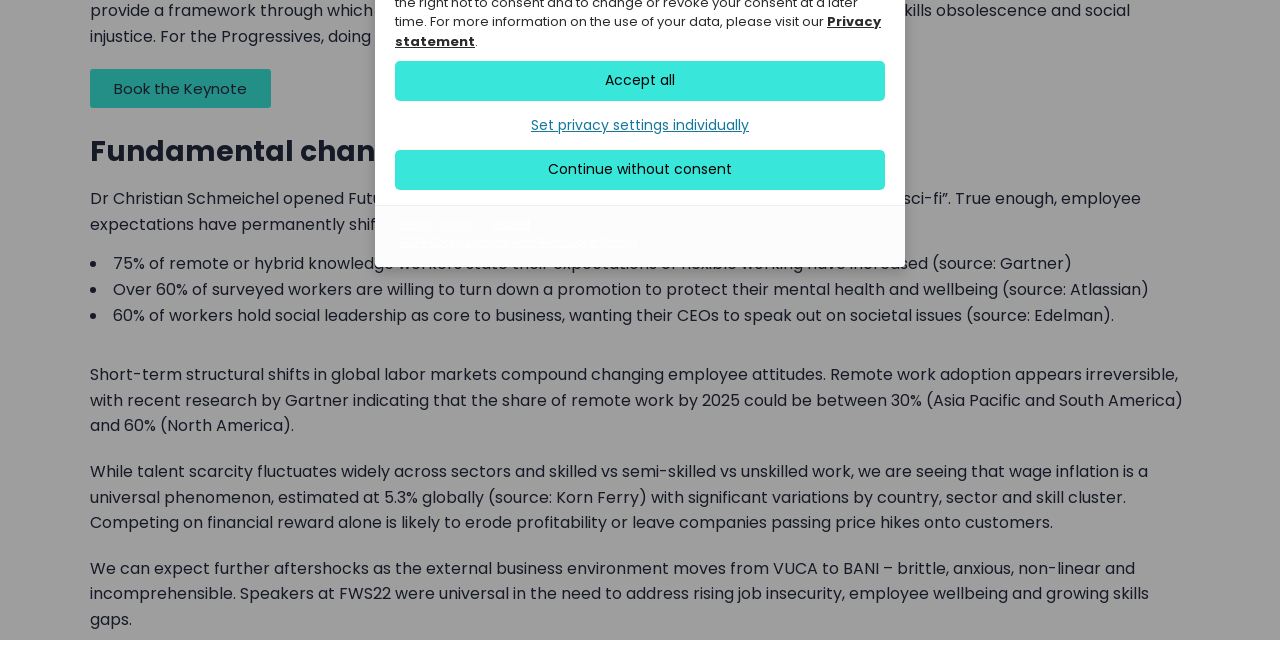Identify the bounding box coordinates for the UI element described as: "Imprint".

[0.38, 0.33, 0.419, 0.353]